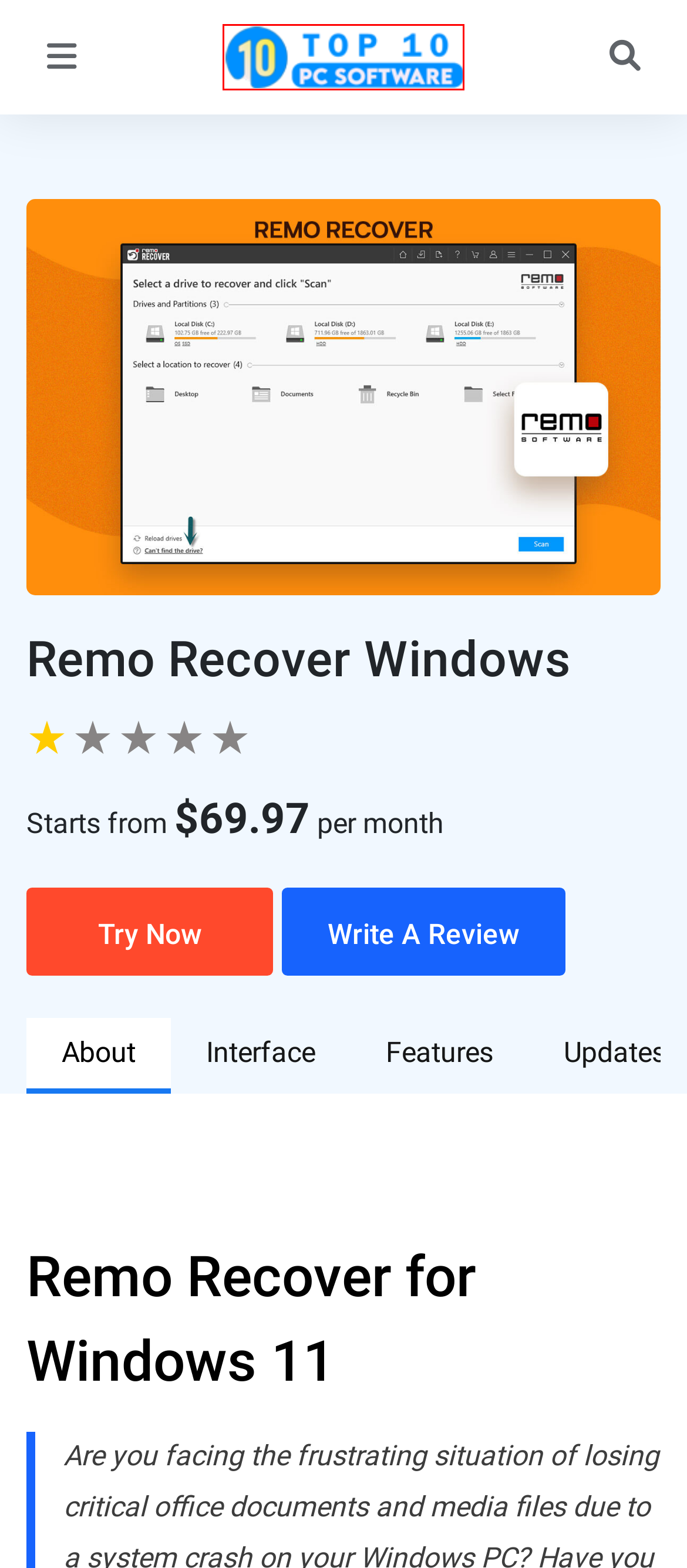You have a screenshot of a webpage with a red bounding box around an element. Identify the webpage description that best fits the new page that appears after clicking the selected element in the red bounding box. Here are the candidates:
A. 10 Best Data Recovery Software for Windows PC in 2024 [Free & Paid]
B. Contact Us - Top10PCSoftware
C. Best Free HDD Low Level Format Tool | Low Level Formatting Tools Windows 10
D. Privacy Policy – Akismet
E. Top10PCSoftware: Find Best Software Reviews And Product Comparisons
F. iMyFone D-Back Android Data Recovery Review for Windows PC
G. About Us - Top10PCSoftware
H. Terms of Use - Top10PCSoftware

E